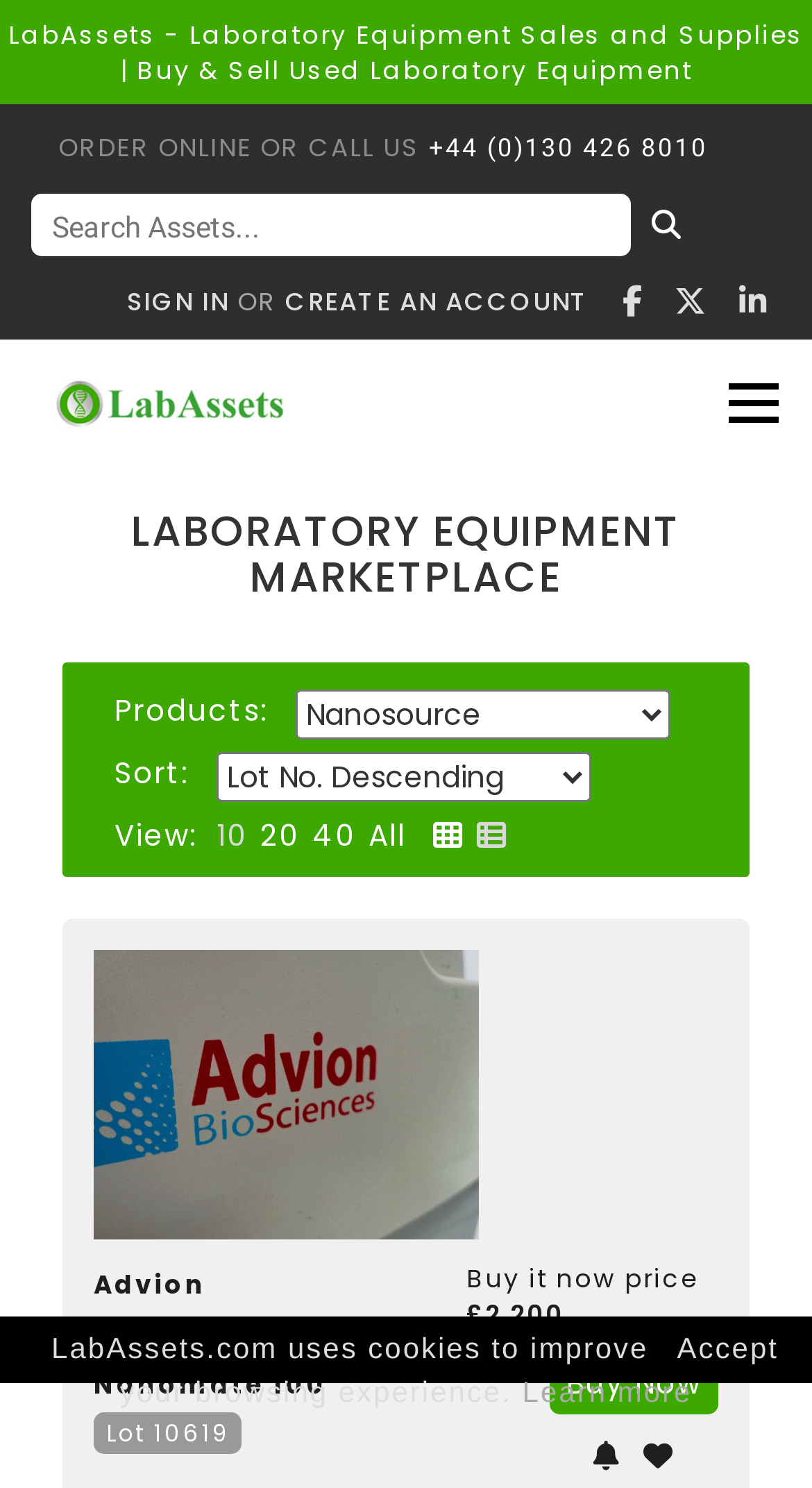Find the bounding box coordinates for the area you need to click to carry out the instruction: "Buy now". The coordinates should be four float numbers between 0 and 1, indicated as [left, top, right, bottom].

[0.677, 0.909, 0.885, 0.951]